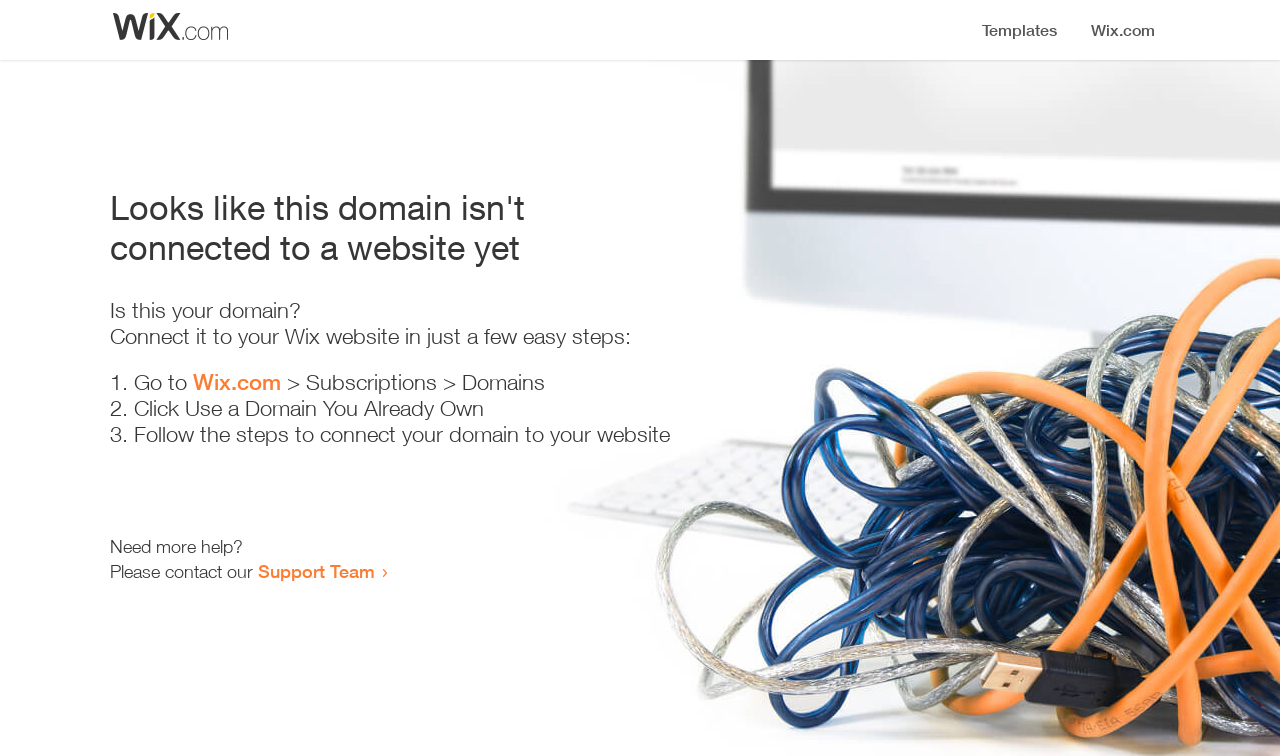What is the purpose of this webpage?
Answer the question with as much detail as possible.

I analyzed the content of the webpage and found that it provides instructions on how to connect a domain to a website, indicating that the purpose of this webpage is to facilitate domain connection.